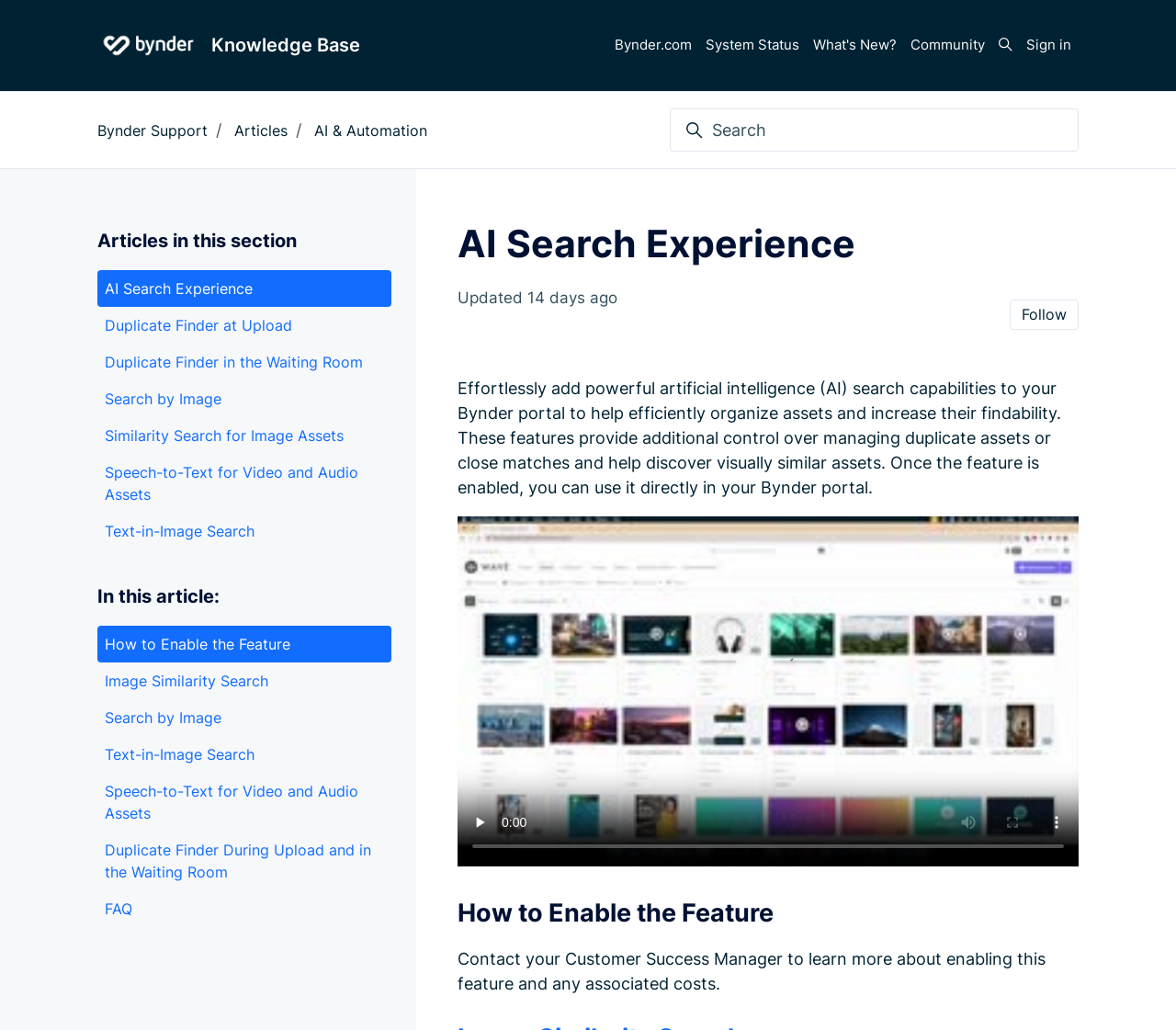Find the bounding box coordinates for the area you need to click to carry out the instruction: "Go to the Bynder Support Help Center home page". The coordinates should be four float numbers between 0 and 1, indicated as [left, top, right, bottom].

[0.083, 0.029, 0.317, 0.06]